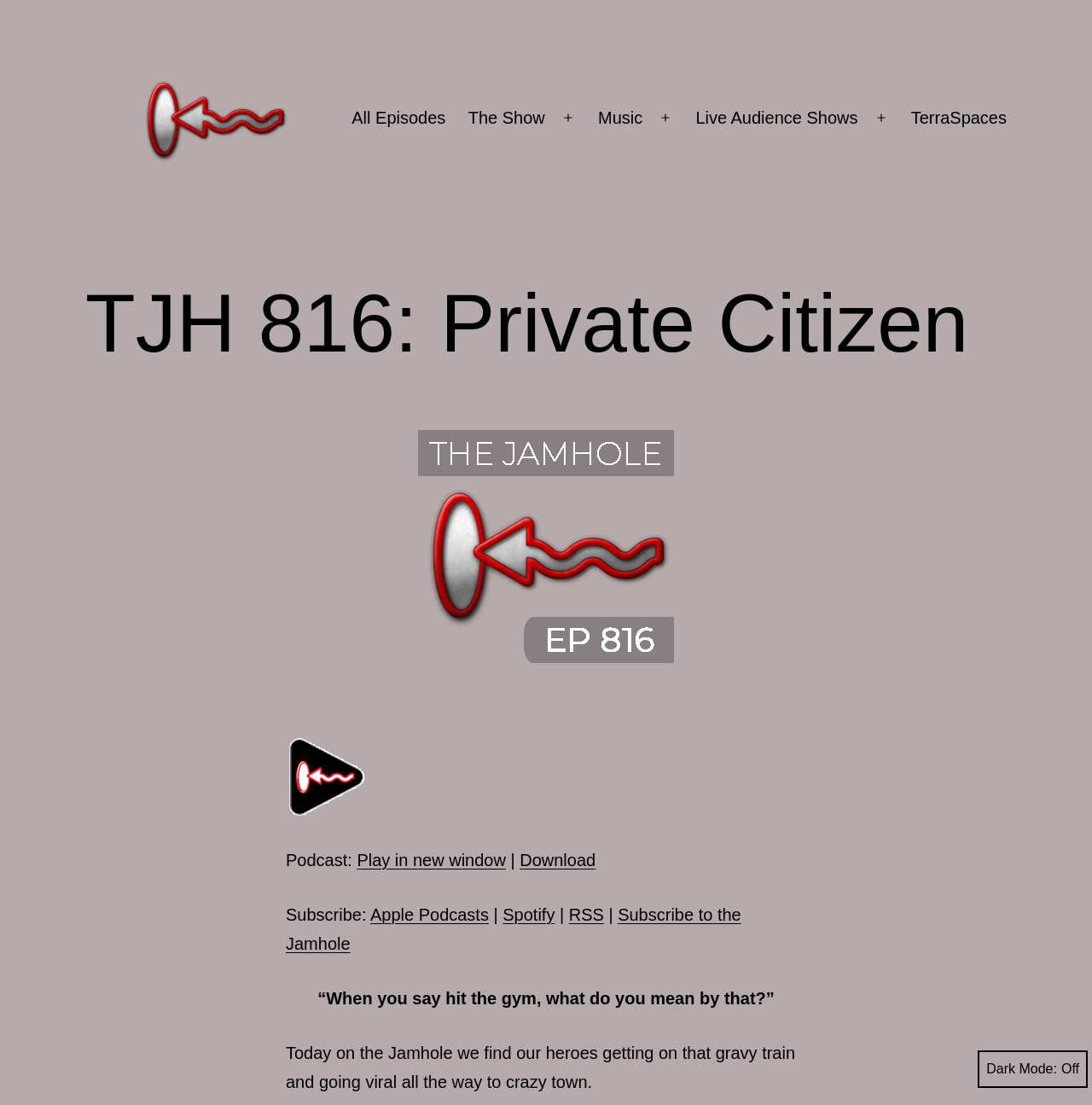Determine the bounding box coordinates of the clickable element to achieve the following action: 'Open the primary menu'. Provide the coordinates as four float values between 0 and 1, formatted as [left, top, right, bottom].

[0.322, 0.088, 0.922, 0.127]